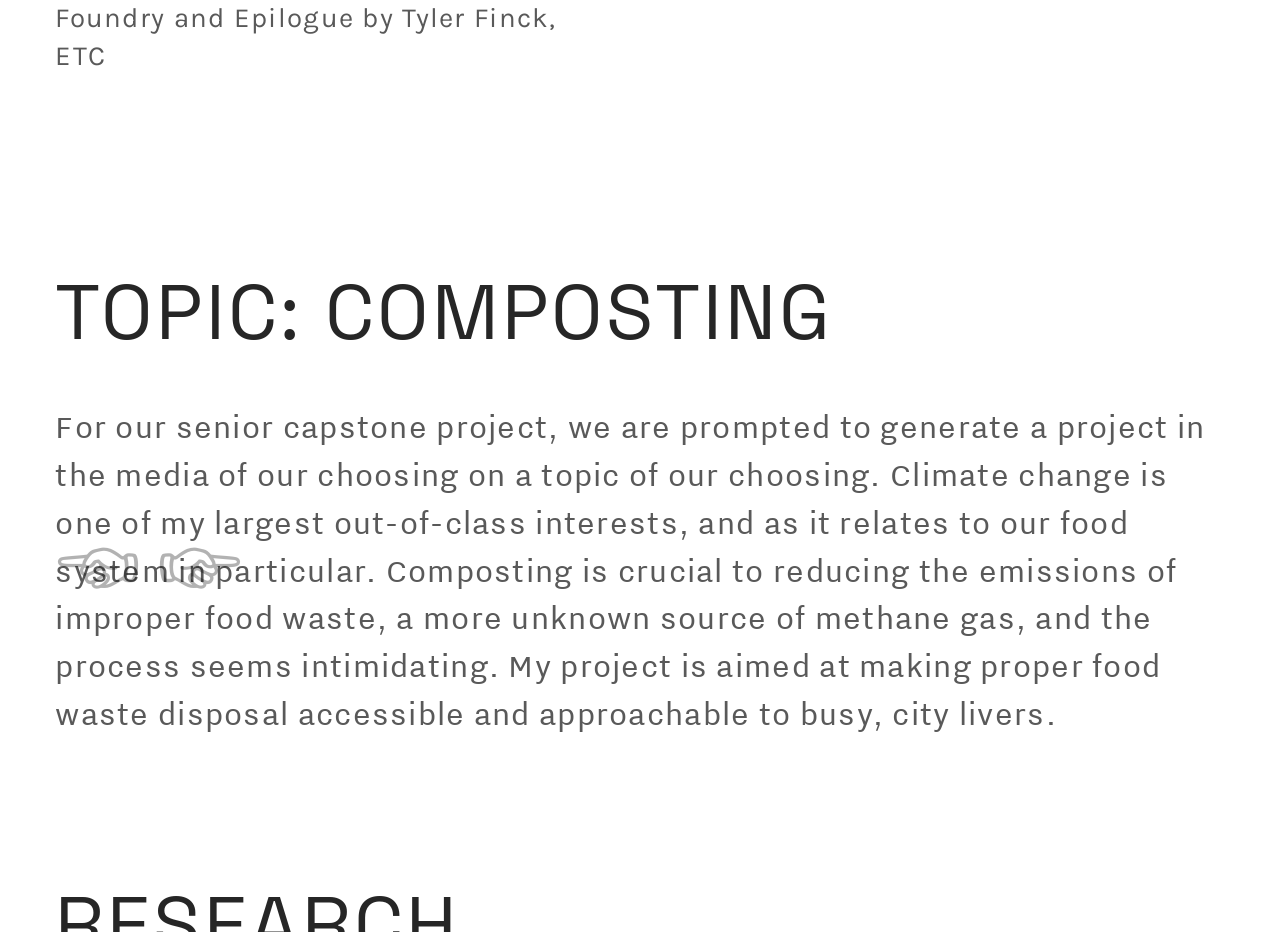Identify the bounding box of the HTML element described here: "︎". Provide the coordinates as four float numbers between 0 and 1: [left, top, right, bottom].

[0.123, 0.577, 0.191, 0.649]